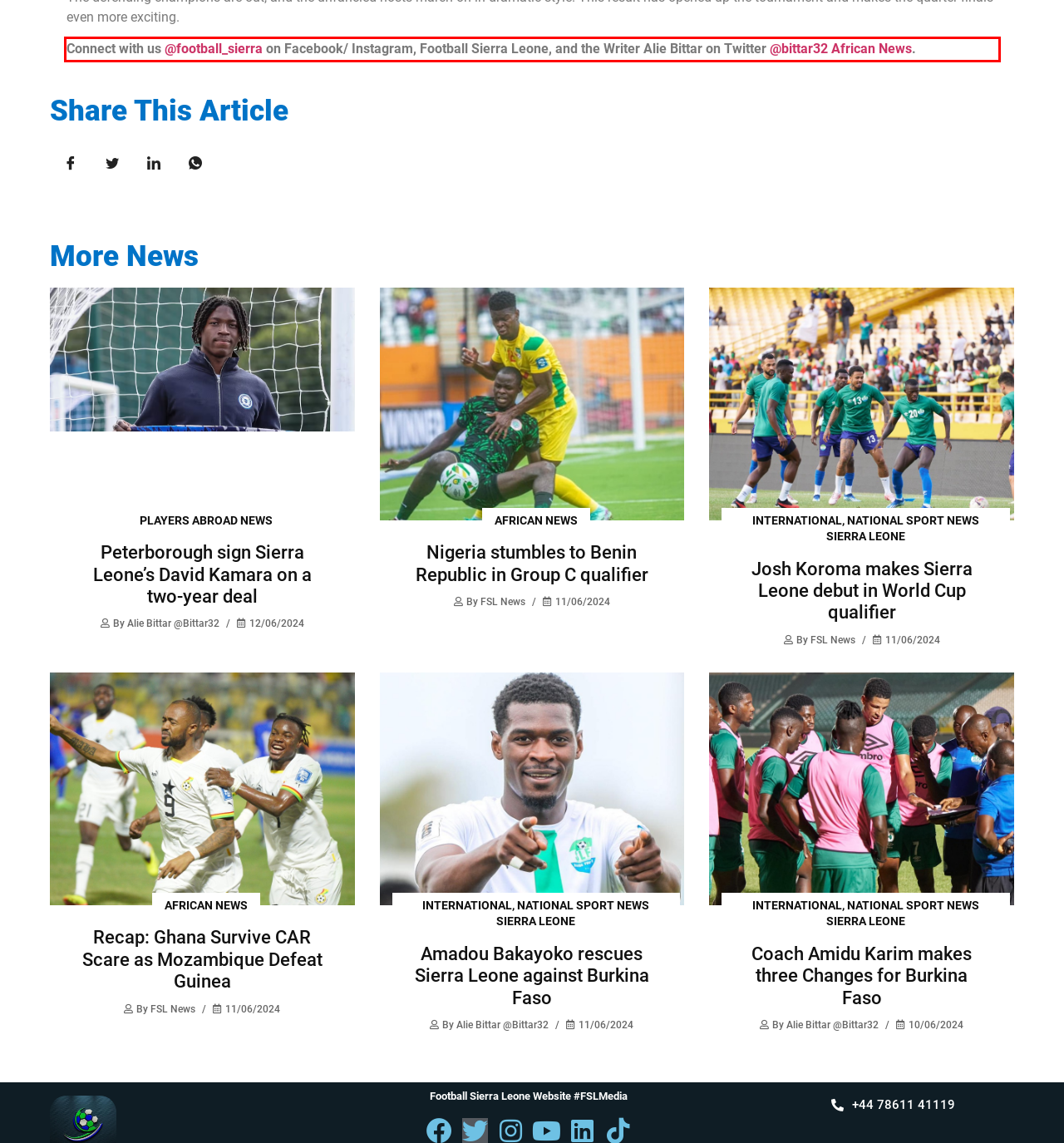Identify and transcribe the text content enclosed by the red bounding box in the given screenshot.

Connect with us @football_sierra on Facebook/ Instagram, Football Sierra Leone, and the Writer Alie Bittar on Twitter @bittar32 African News.